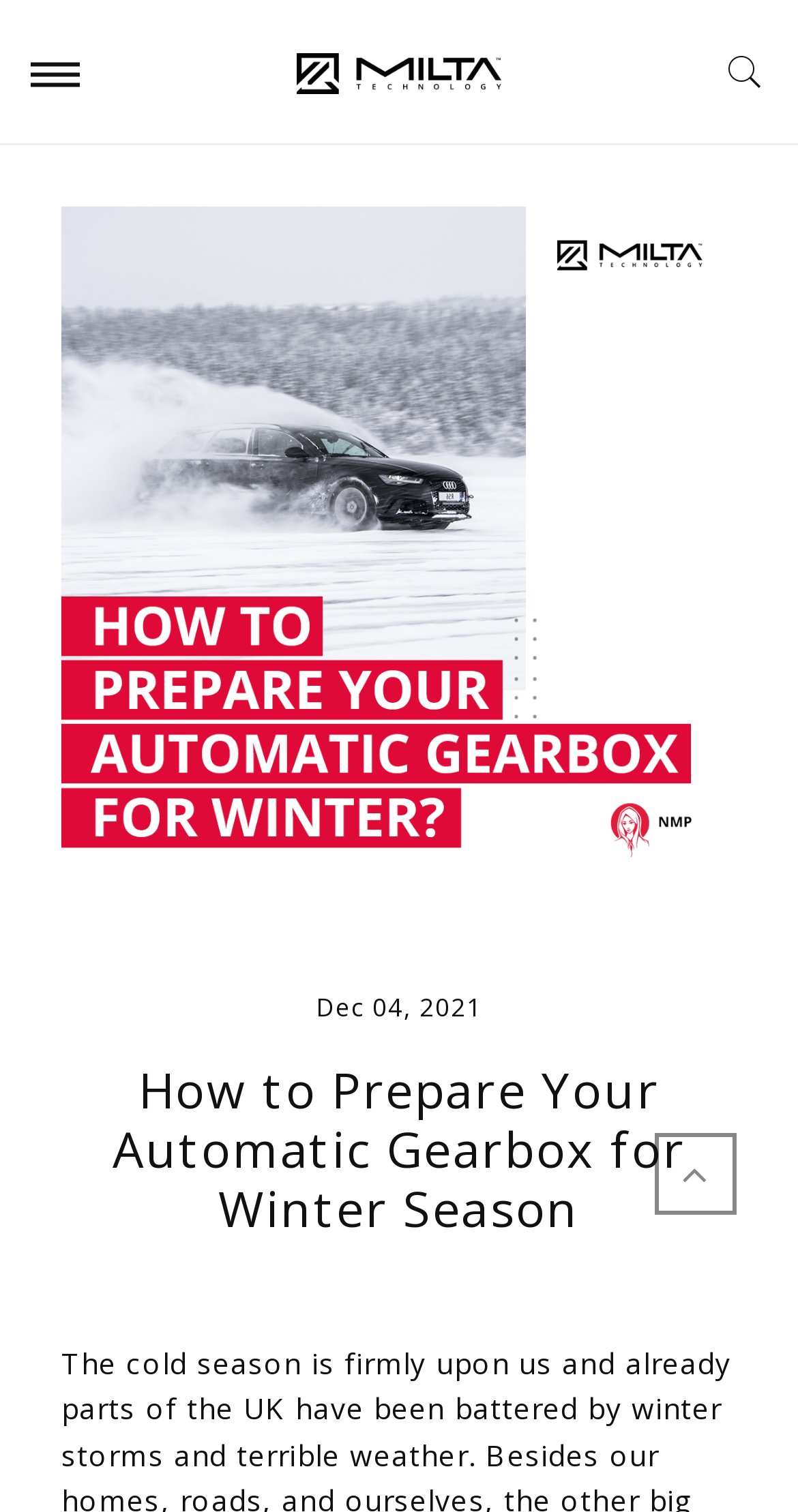How many images are there on the webpage?
Answer the question with as much detail as you can, using the image as a reference.

I counted the number of image elements on the webpage and found three images, one at the top, one beside the company name, and one beside the article title.